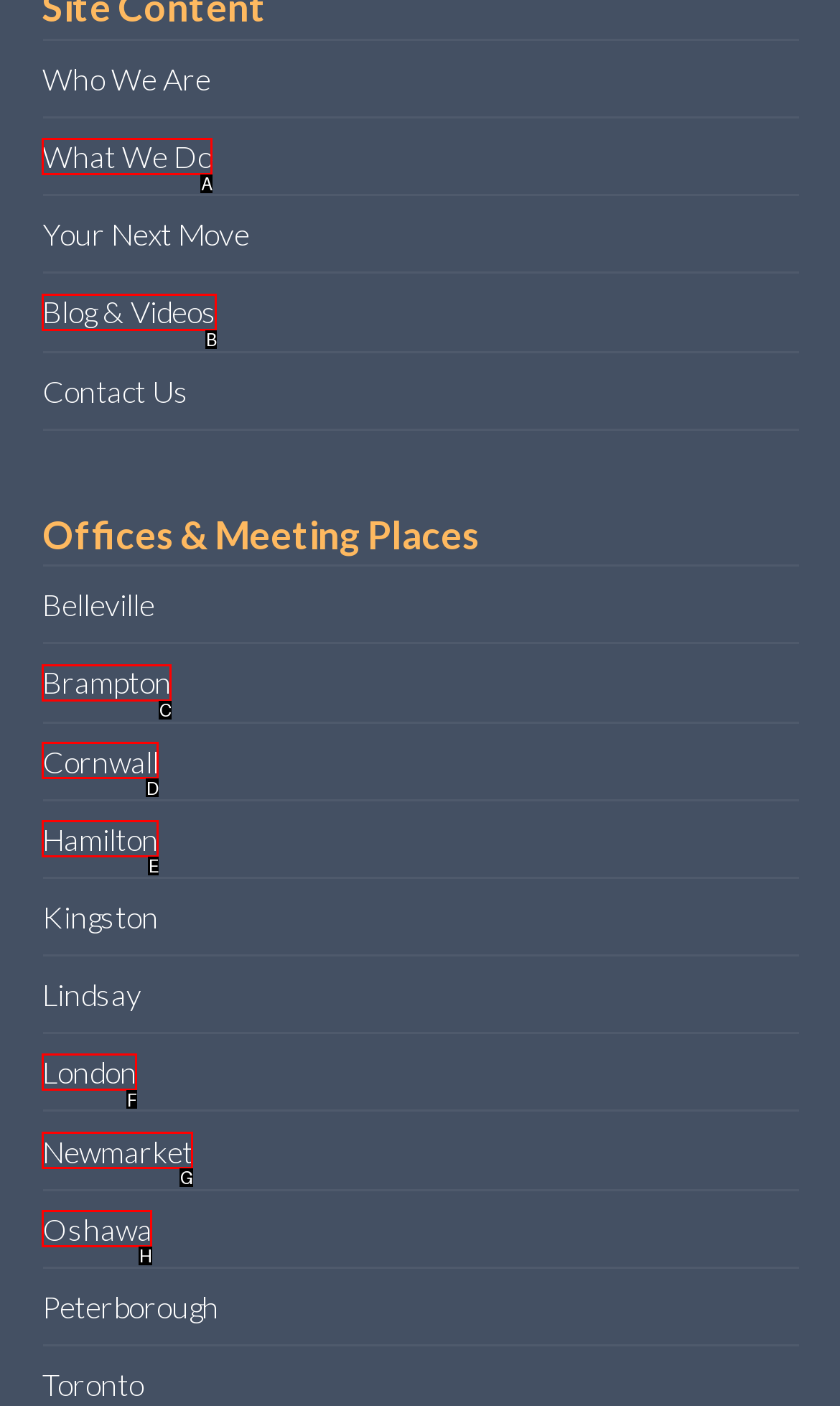Select the correct option from the given choices to perform this task: Visit the Blog & Videos page. Provide the letter of that option.

B